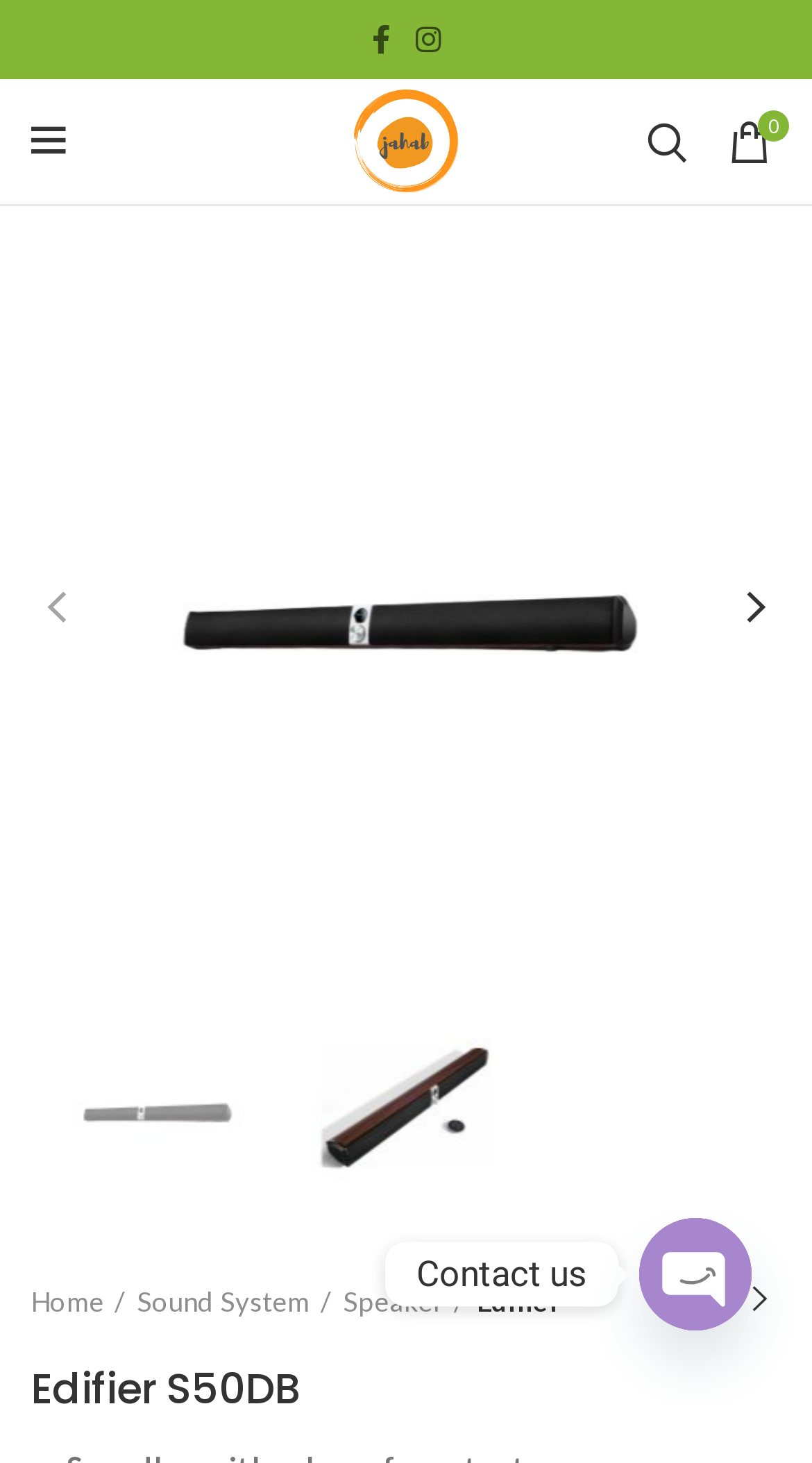Determine the bounding box coordinates of the clickable region to execute the instruction: "Read the blog". The coordinates should be four float numbers between 0 and 1, denoted as [left, top, right, bottom].

None